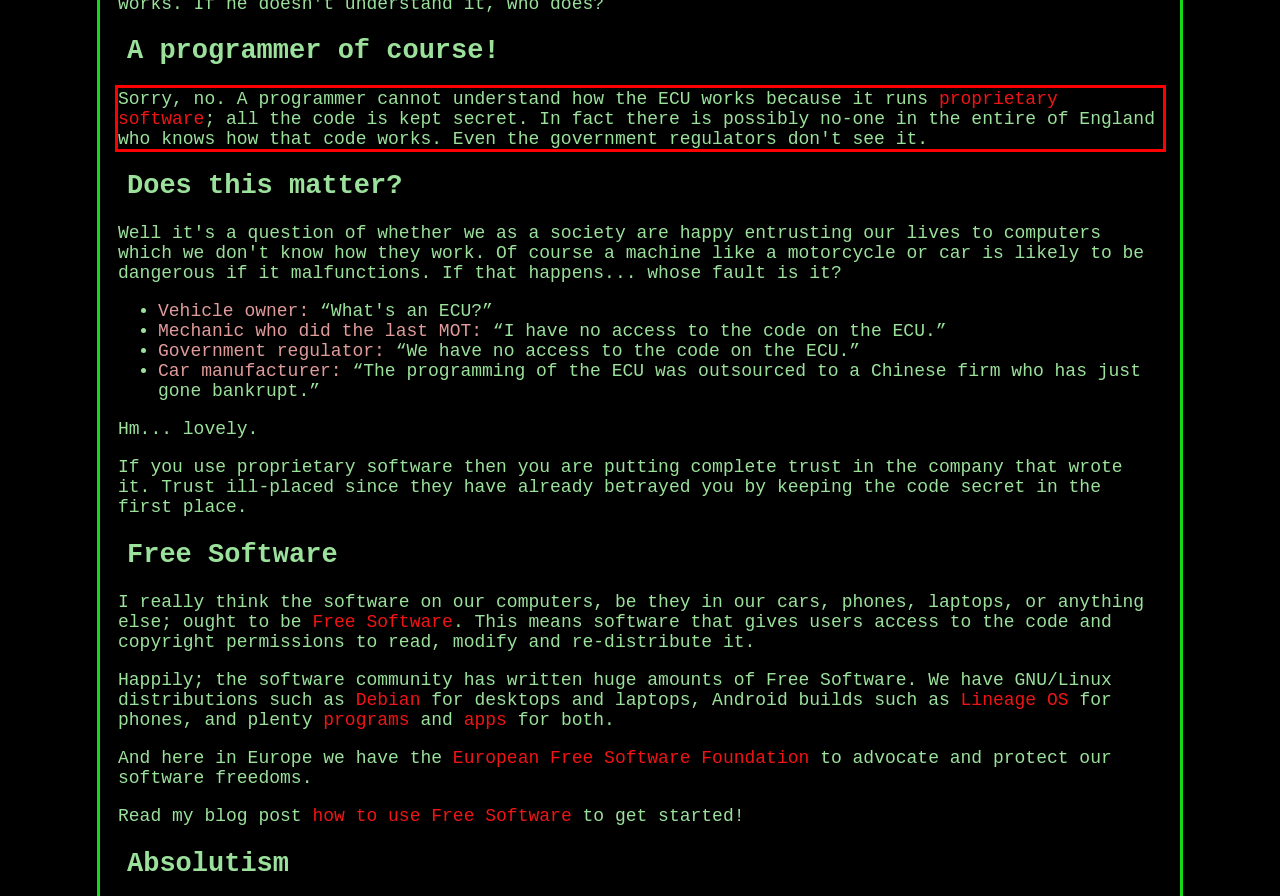Your task is to recognize and extract the text content from the UI element enclosed in the red bounding box on the webpage screenshot.

Sorry, no. A programmer cannot understand how the ECU works because it runs proprietary software; all the code is kept secret. In fact there is possibly no-one in the entire of England who knows how that code works. Even the government regulators don't see it.